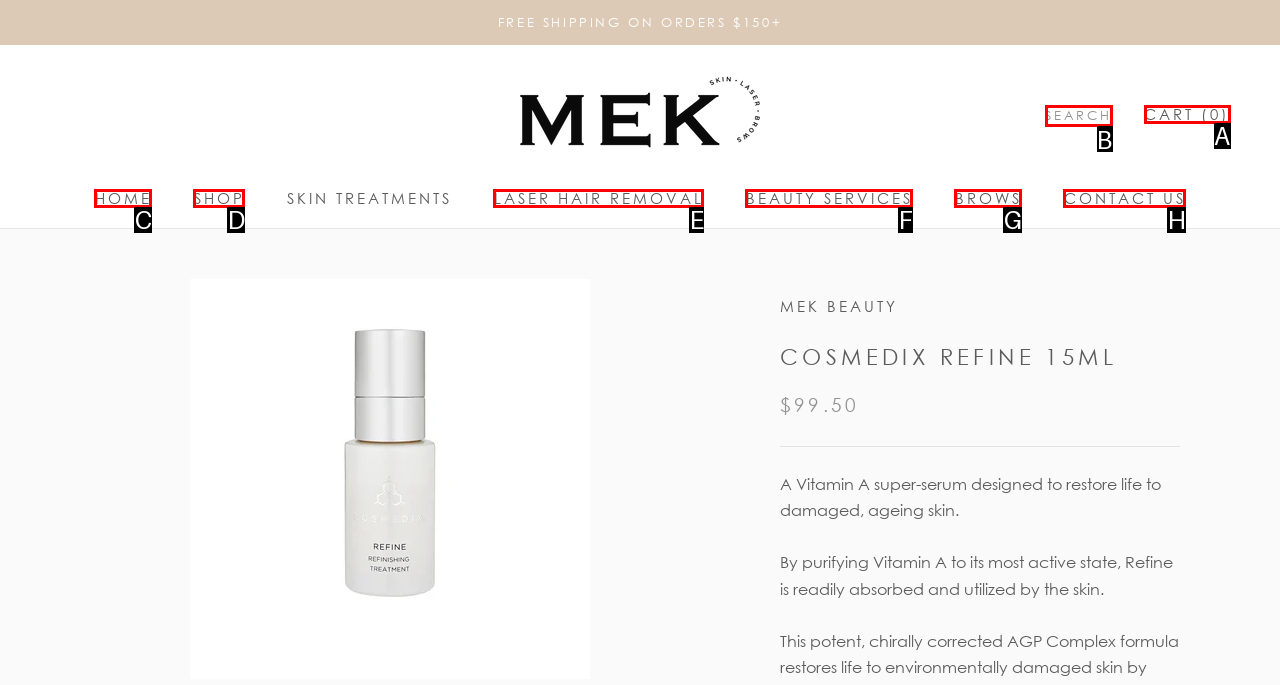Tell me which letter corresponds to the UI element that will allow you to search for products. Answer with the letter directly.

B